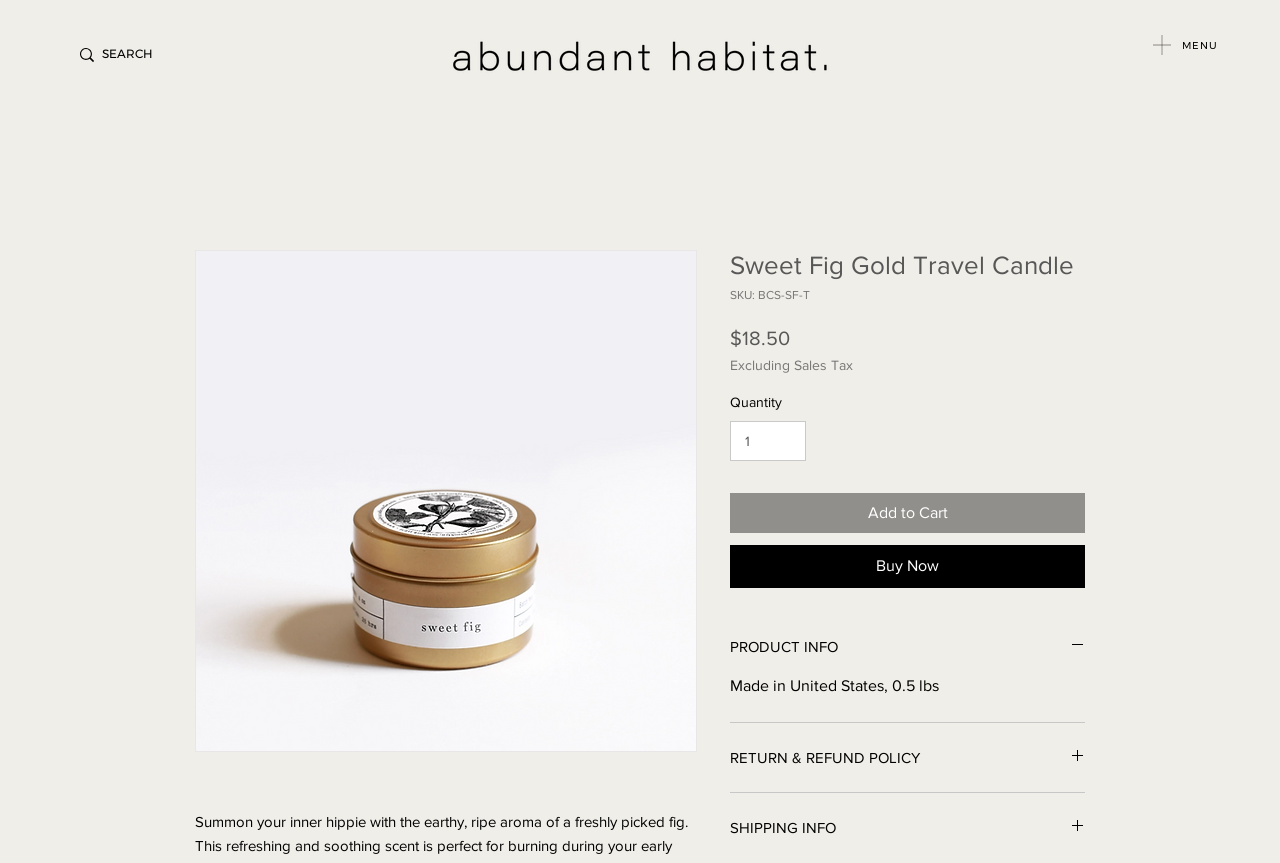Please provide a comprehensive response to the question below by analyzing the image: 
What is the function of the search icon?

I inferred the function of the search icon by looking at its location on the webpage and its label. The search icon is located at the top of the webpage, and its label is 'SEARCH', which suggests that it allows users to search the website.